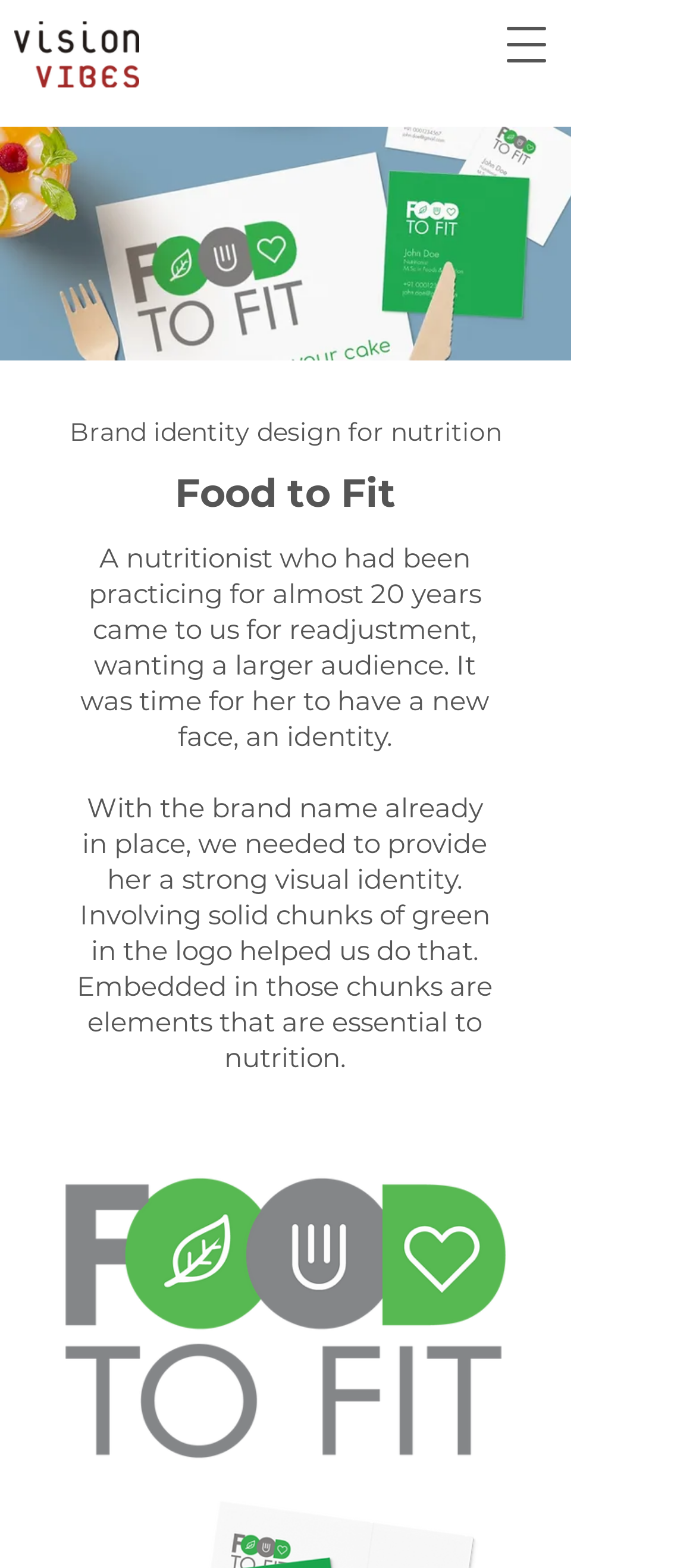How many elements are there in the logo of Food to Fit?
From the image, provide a succinct answer in one word or a short phrase.

Elements essential to nutrition